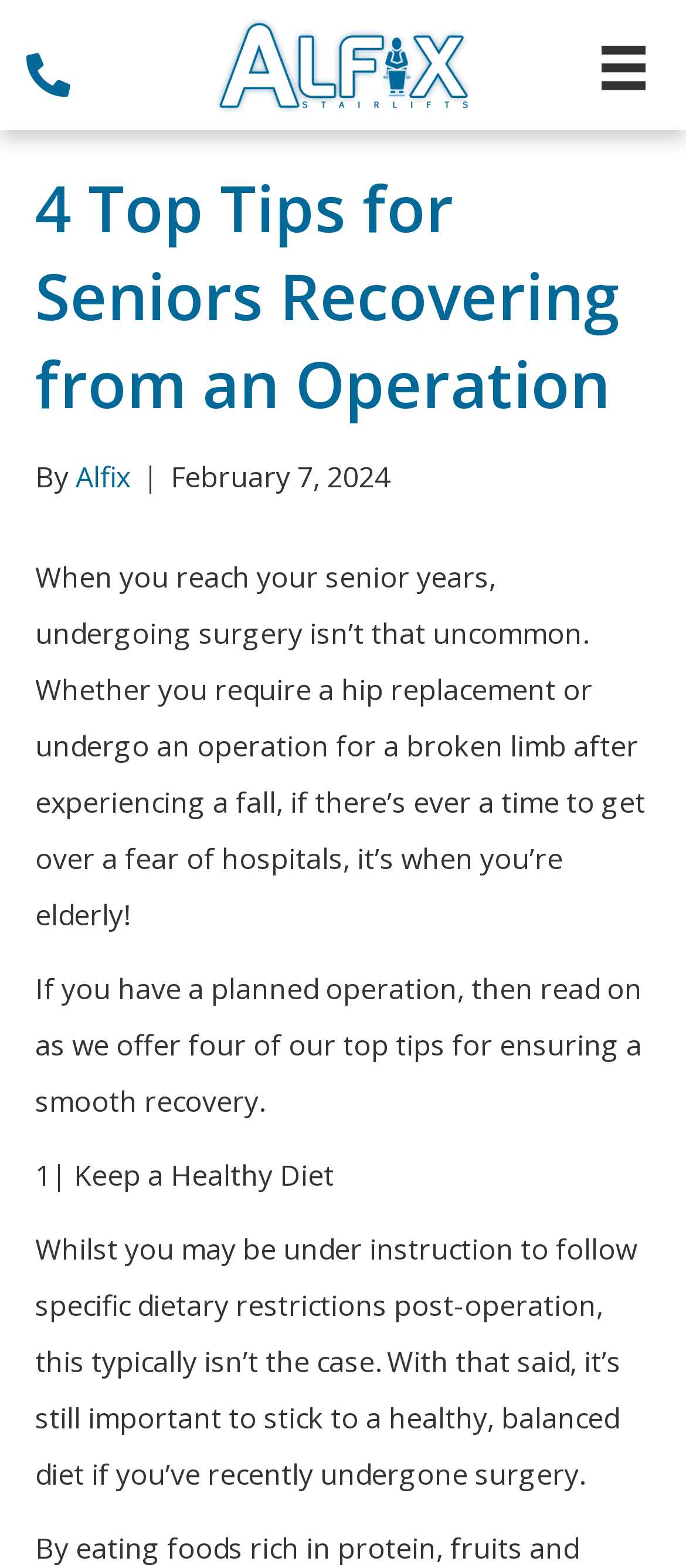Determine the bounding box of the UI element mentioned here: "alt="alfix-stairlifts-stairlifts-company-leamington-logo" title="alfix-stairlifts-stairlifts-company-leamington-logo"". The coordinates must be in the format [left, top, right, bottom] with values ranging from 0 to 1.

[0.315, 0.027, 0.685, 0.052]